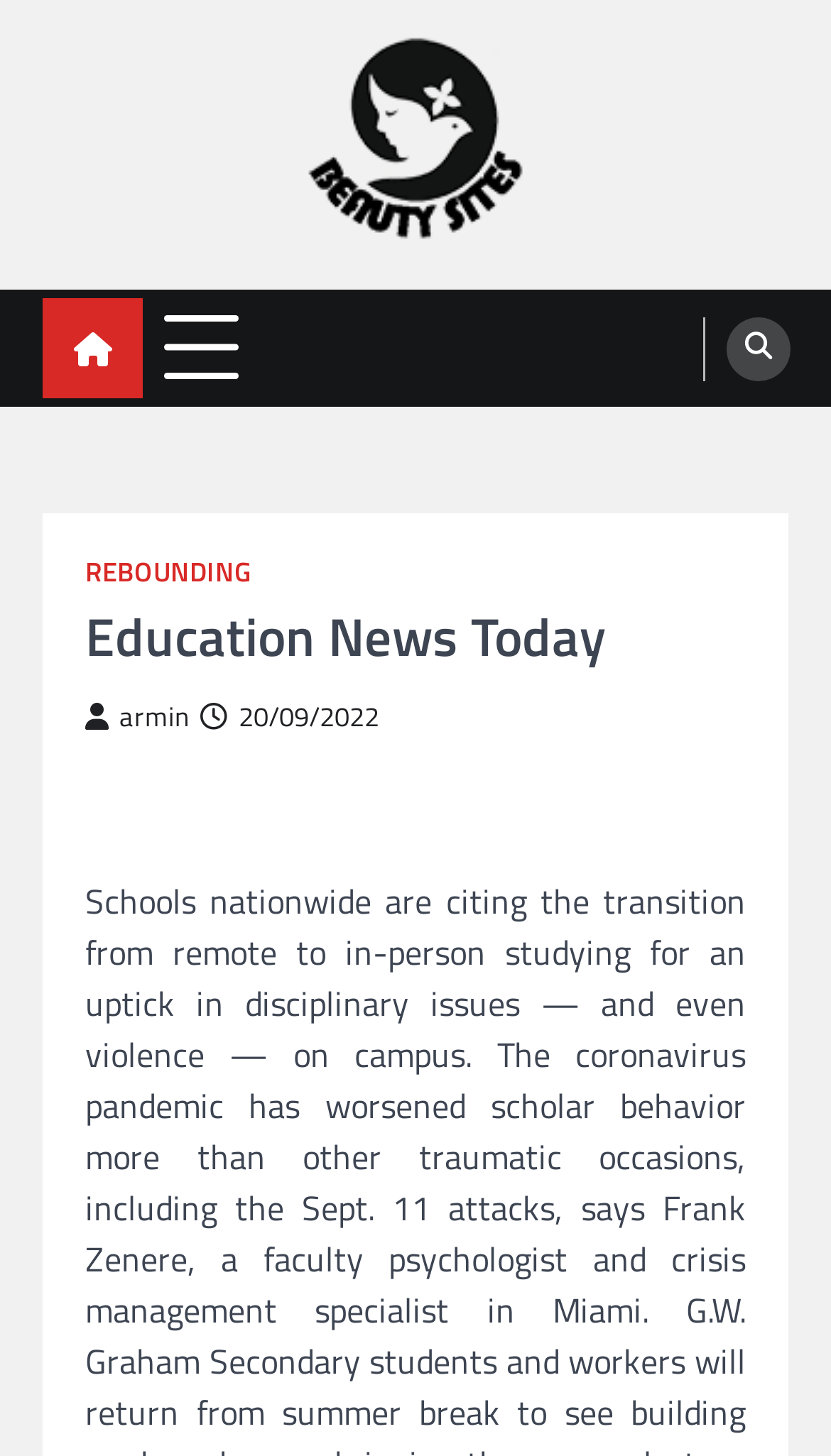Locate the bounding box coordinates of the element you need to click to accomplish the task described by this instruction: "search for something".

[0.874, 0.217, 0.951, 0.261]